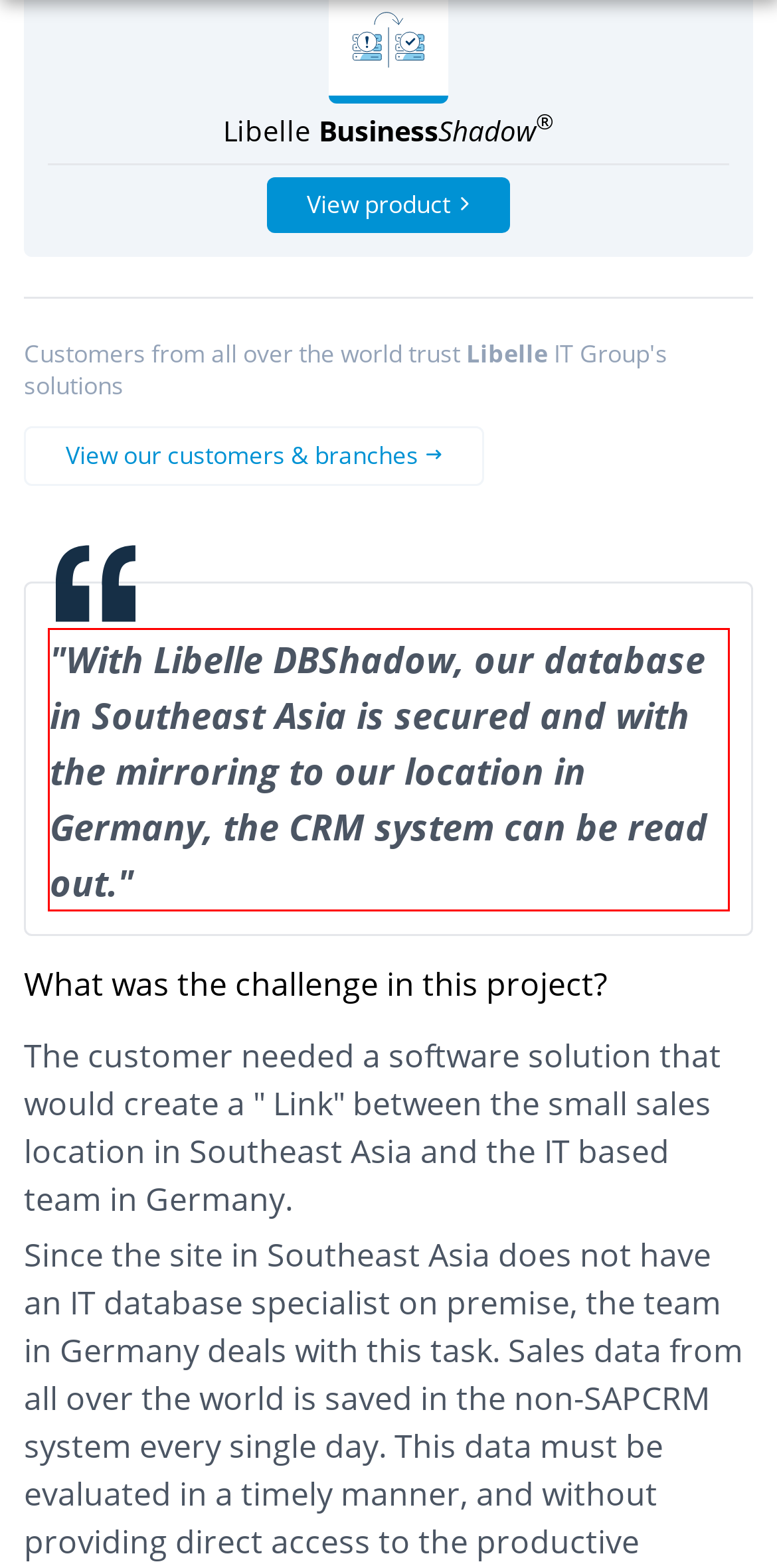Look at the webpage screenshot and recognize the text inside the red bounding box.

"With Libelle DBShadow, our database in Southeast Asia is secured and with the mirroring to our location in Germany, the CRM system can be read out."